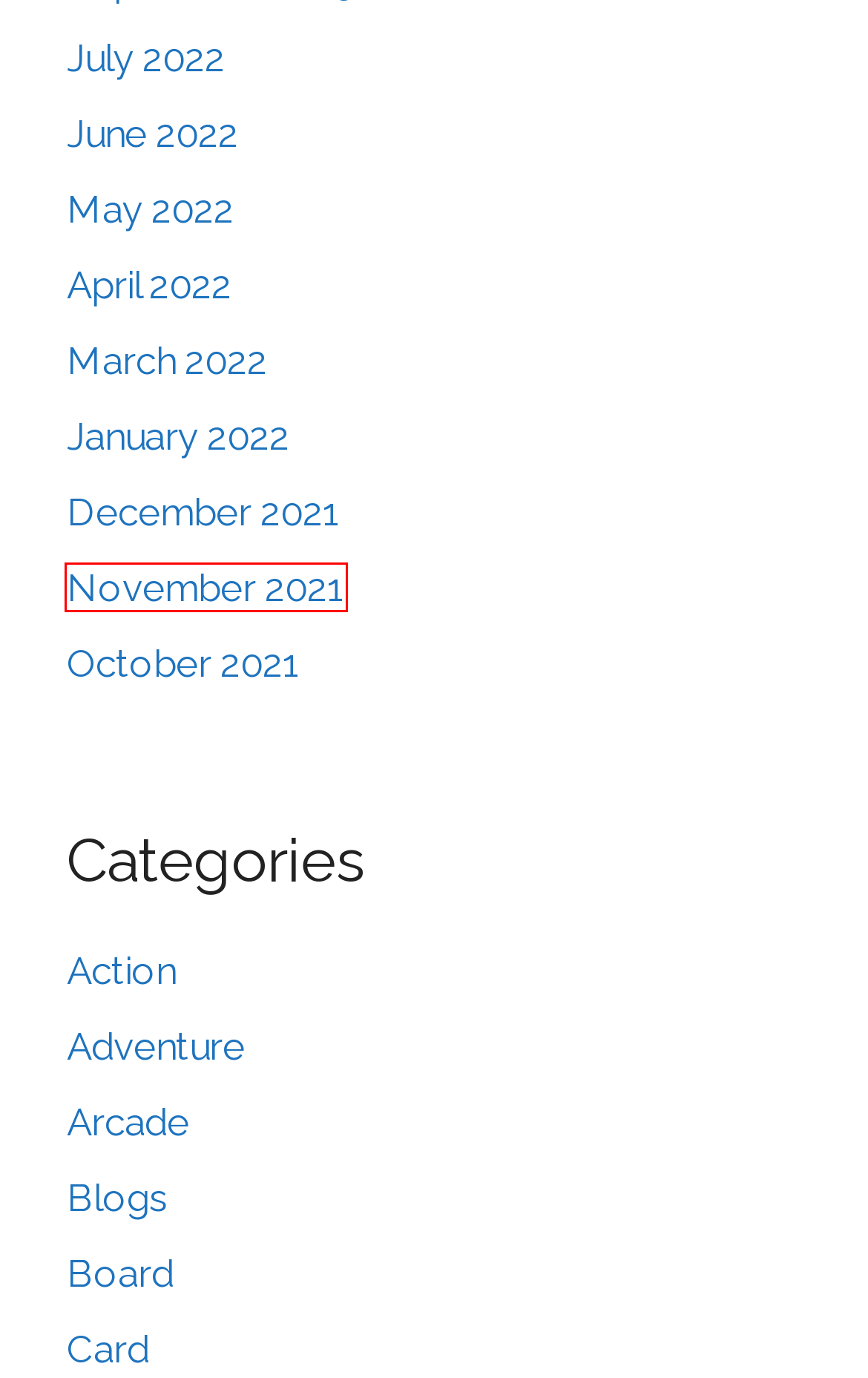You are presented with a screenshot of a webpage containing a red bounding box around an element. Determine which webpage description best describes the new webpage after clicking on the highlighted element. Here are the candidates:
A. April 2022 - Apkfenta
B. December 2021 - Apkfenta
C. March 2022 - Apkfenta
D. November 2021 - Apkfenta
E. May 2022 - Apkfenta
F. Card Archives - Apkfenta
G. October 2021 - Apkfenta
H. Action Archives - Apkfenta

D